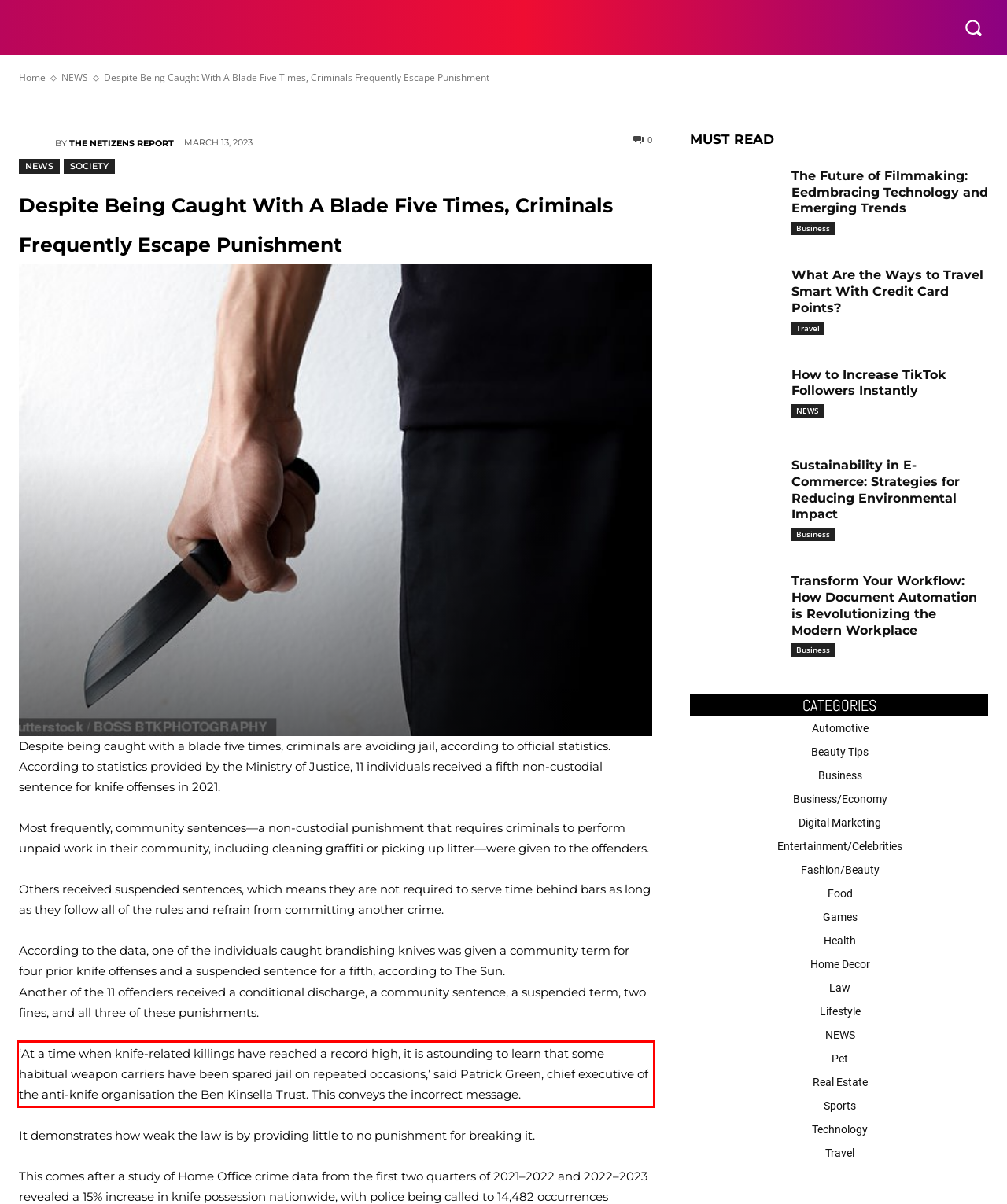You have a screenshot of a webpage with a red bounding box. Identify and extract the text content located inside the red bounding box.

‘At a time when knife-related killings have reached a record high, it is astounding to learn that some habitual weapon carriers have been spared jail on repeated occasions,’ said Patrick Green, chief executive of the anti-knife organisation the Ben Kinsella Trust. This conveys the incorrect message.